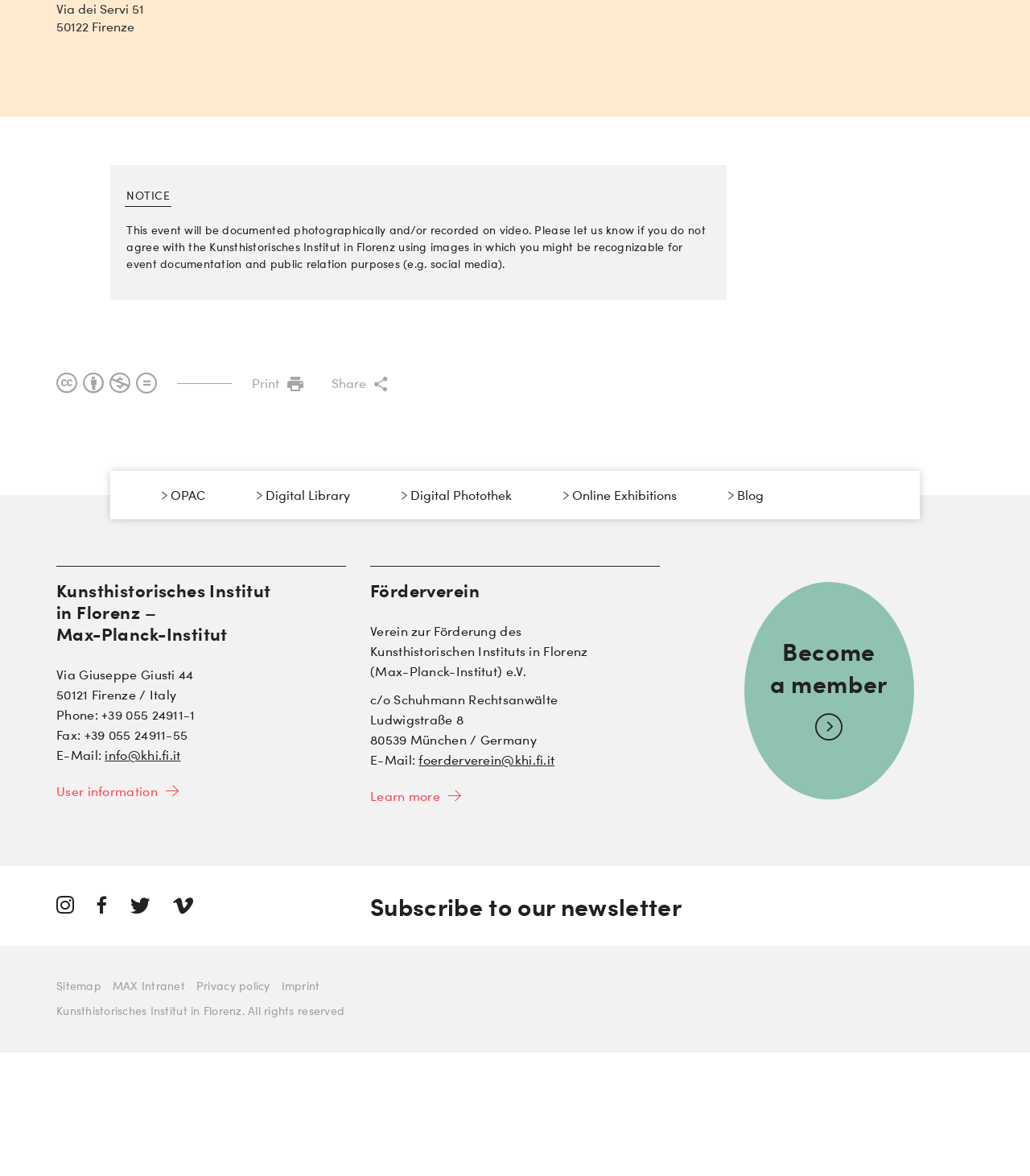Respond to the following question using a concise word or phrase: 
What is the phone number of the institute?

+39 055 24911-1